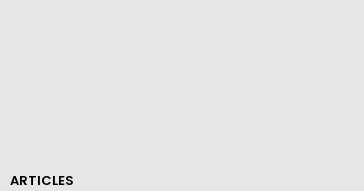What type of information is emphasized on the webpage?
Please answer the question with as much detail and depth as you can.

The design of the webpage places emphasis on the accessibility and organization of content, particularly in connection to financial updates and celebrity net worth information, inviting readers to delve deeper into the material presented on the site.